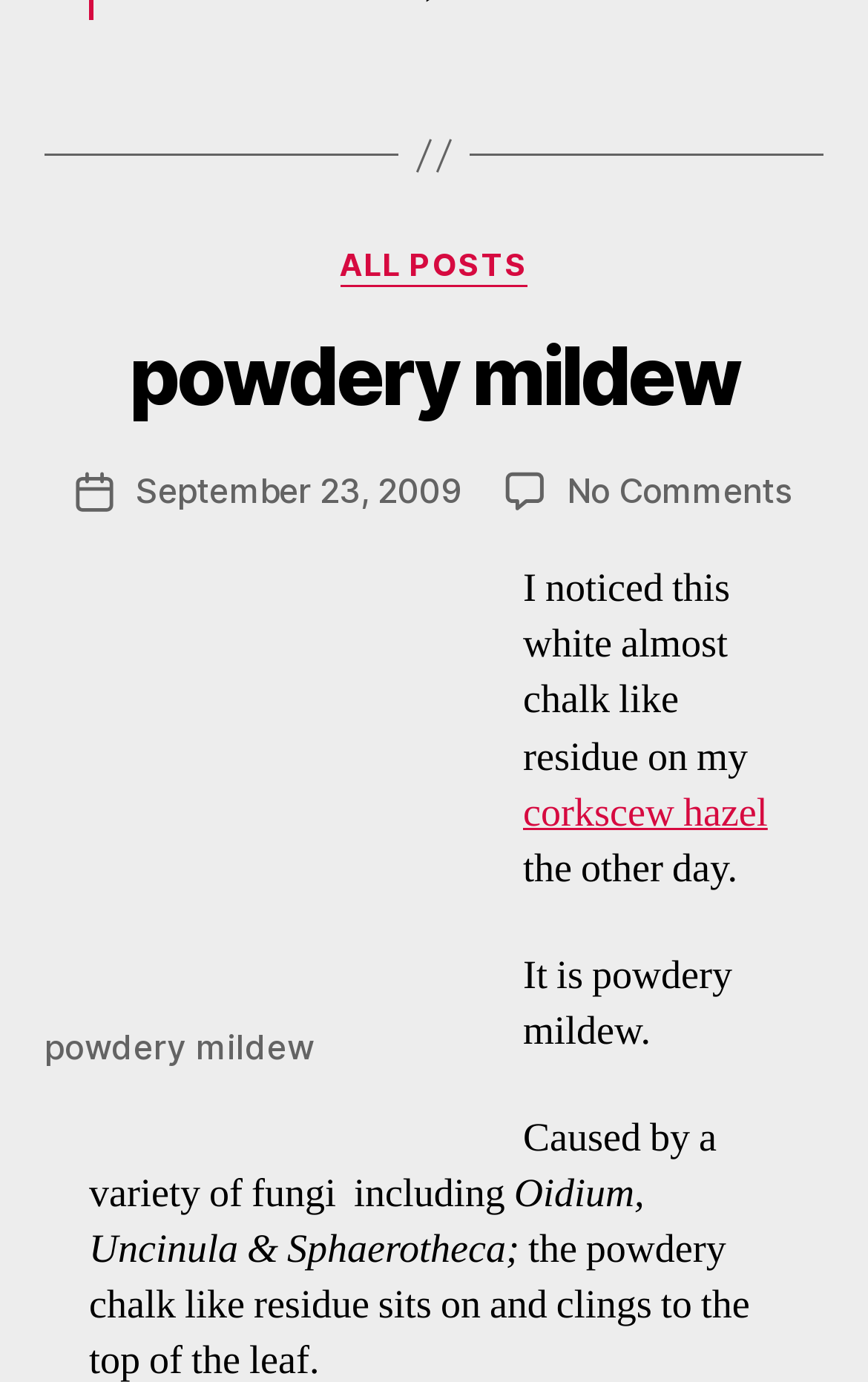Determine the bounding box coordinates of the UI element described below. Use the format (top-left x, top-left y, bottom-right x, bottom-right y) with floating point numbers between 0 and 1: No Comments on powdery mildew

[0.653, 0.339, 0.912, 0.37]